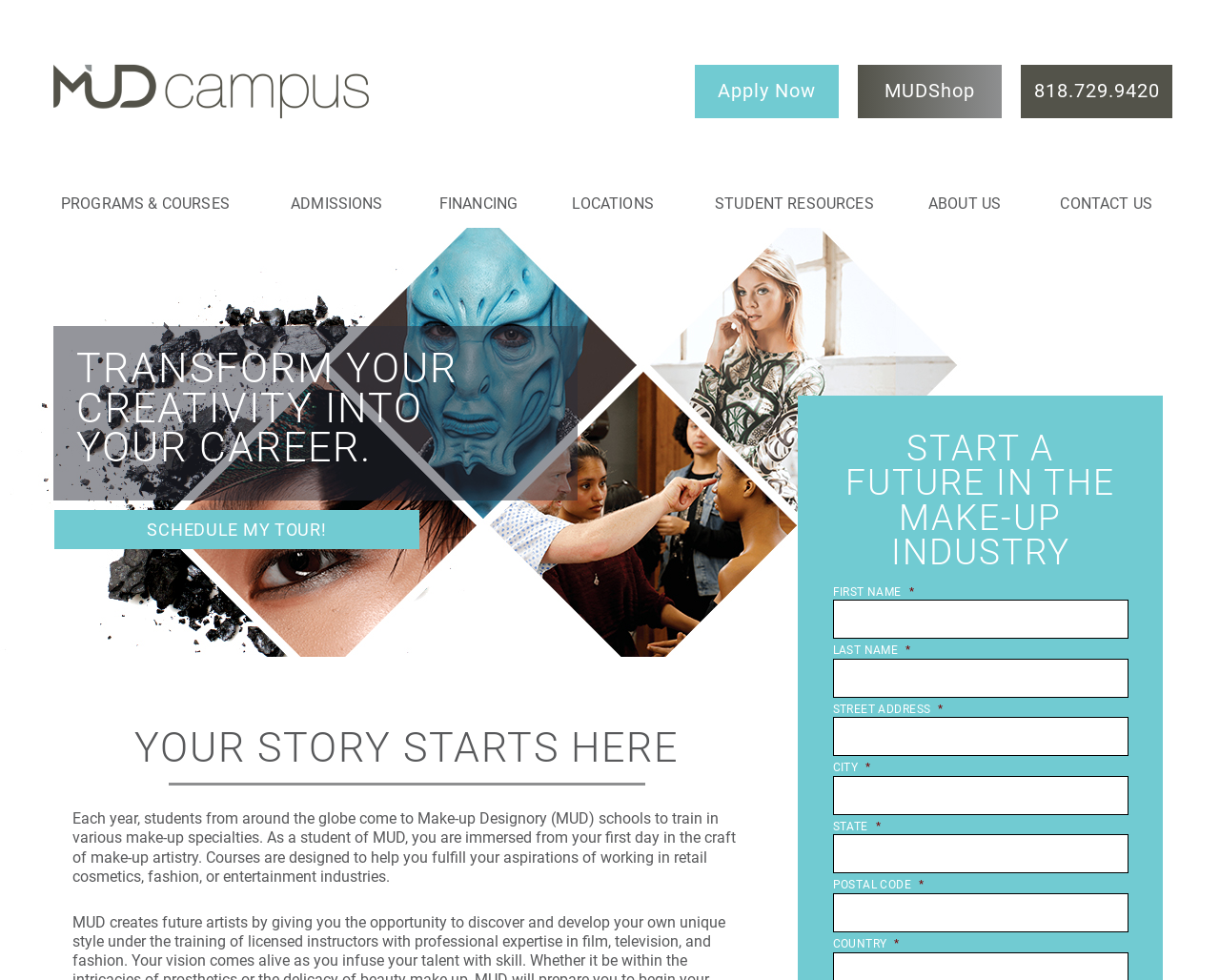Identify the bounding box coordinates for the UI element mentioned here: "MUDShop". Provide the coordinates as four float values between 0 and 1, i.e., [left, top, right, bottom].

[0.703, 0.066, 0.821, 0.121]